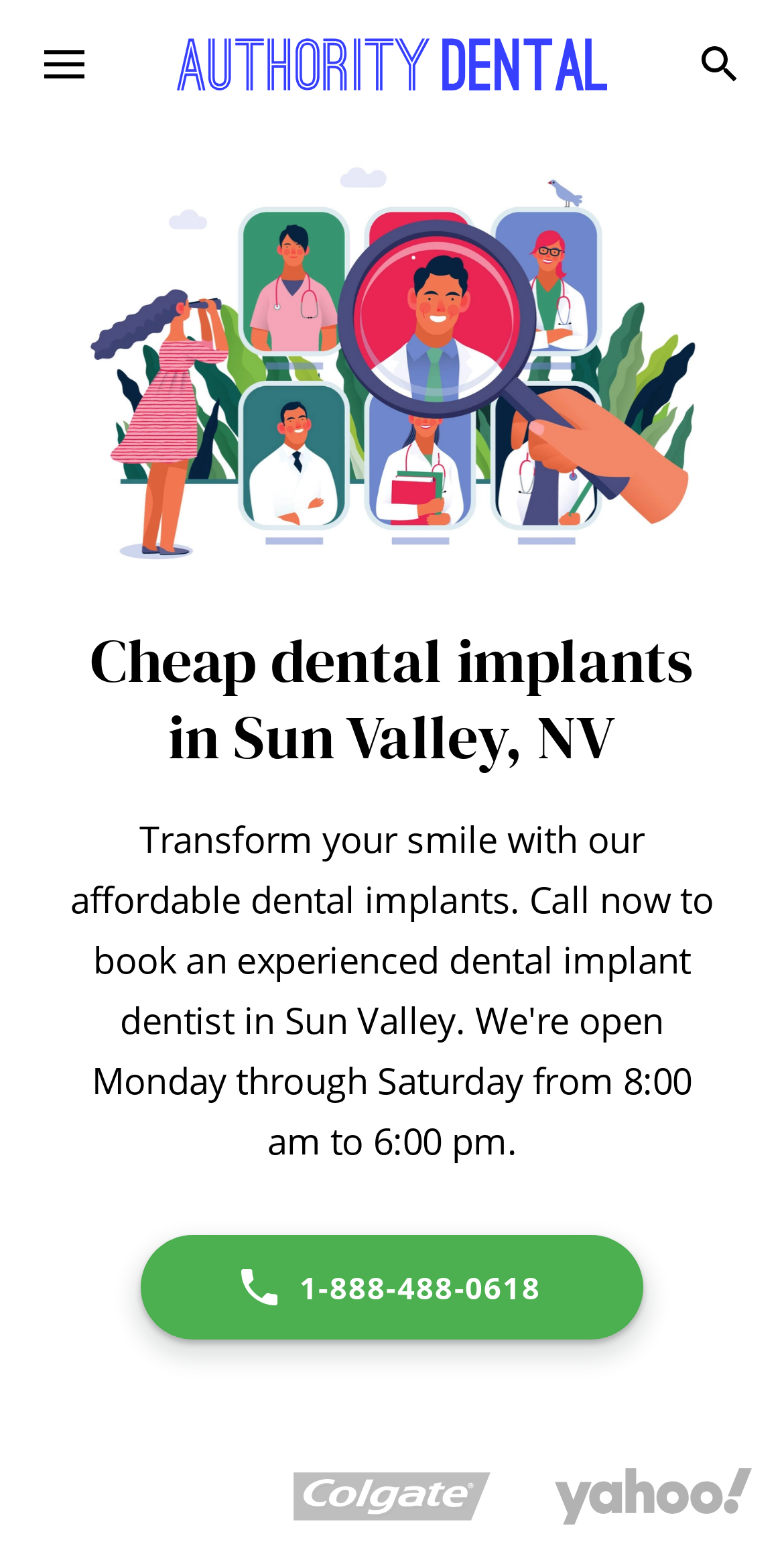Answer the question briefly using a single word or phrase: 
What is the phone number to book a dentist?

1-888-488-0618